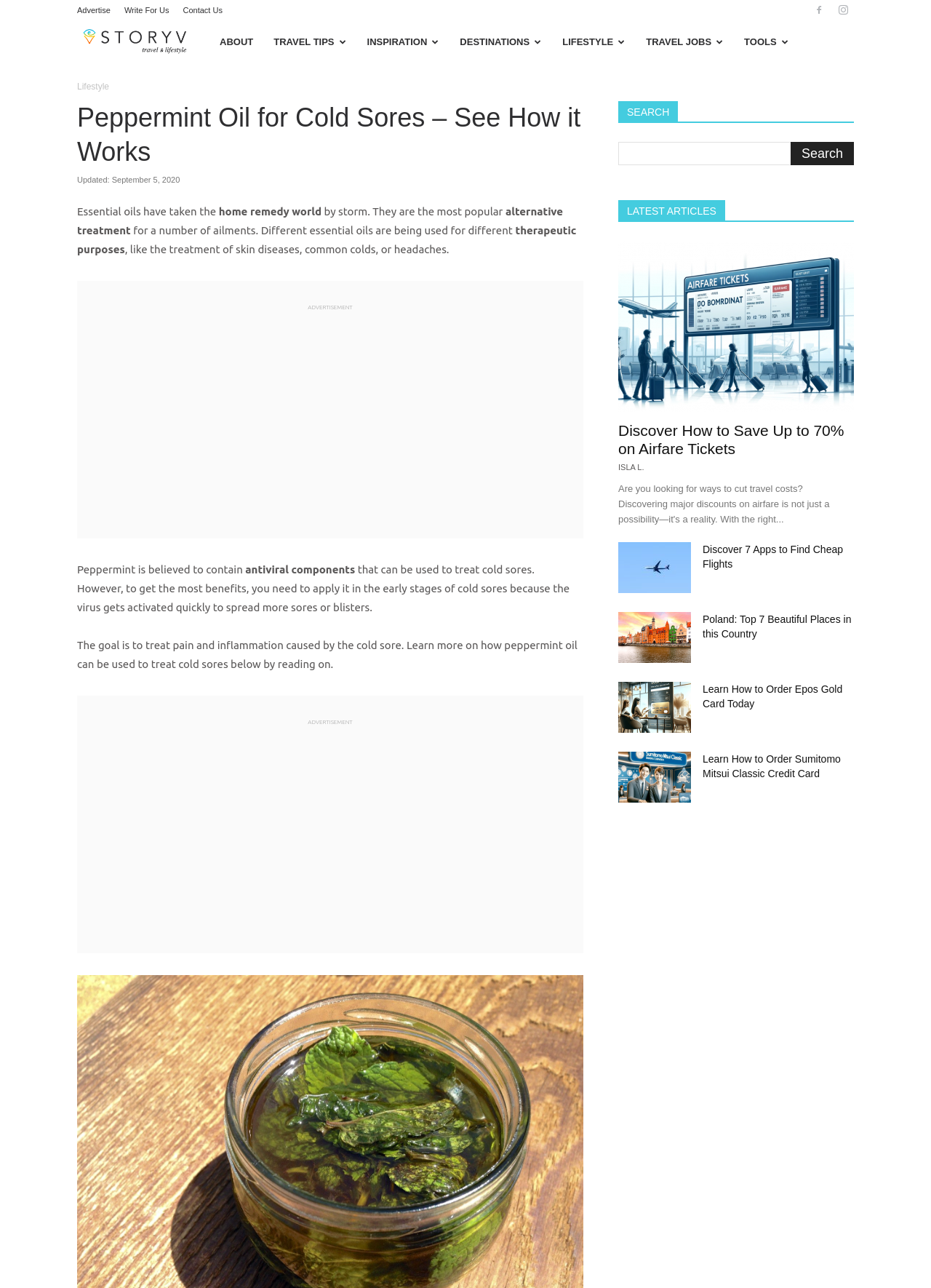Please determine the headline of the webpage and provide its content.

Peppermint Oil for Cold Sores – See How it Works